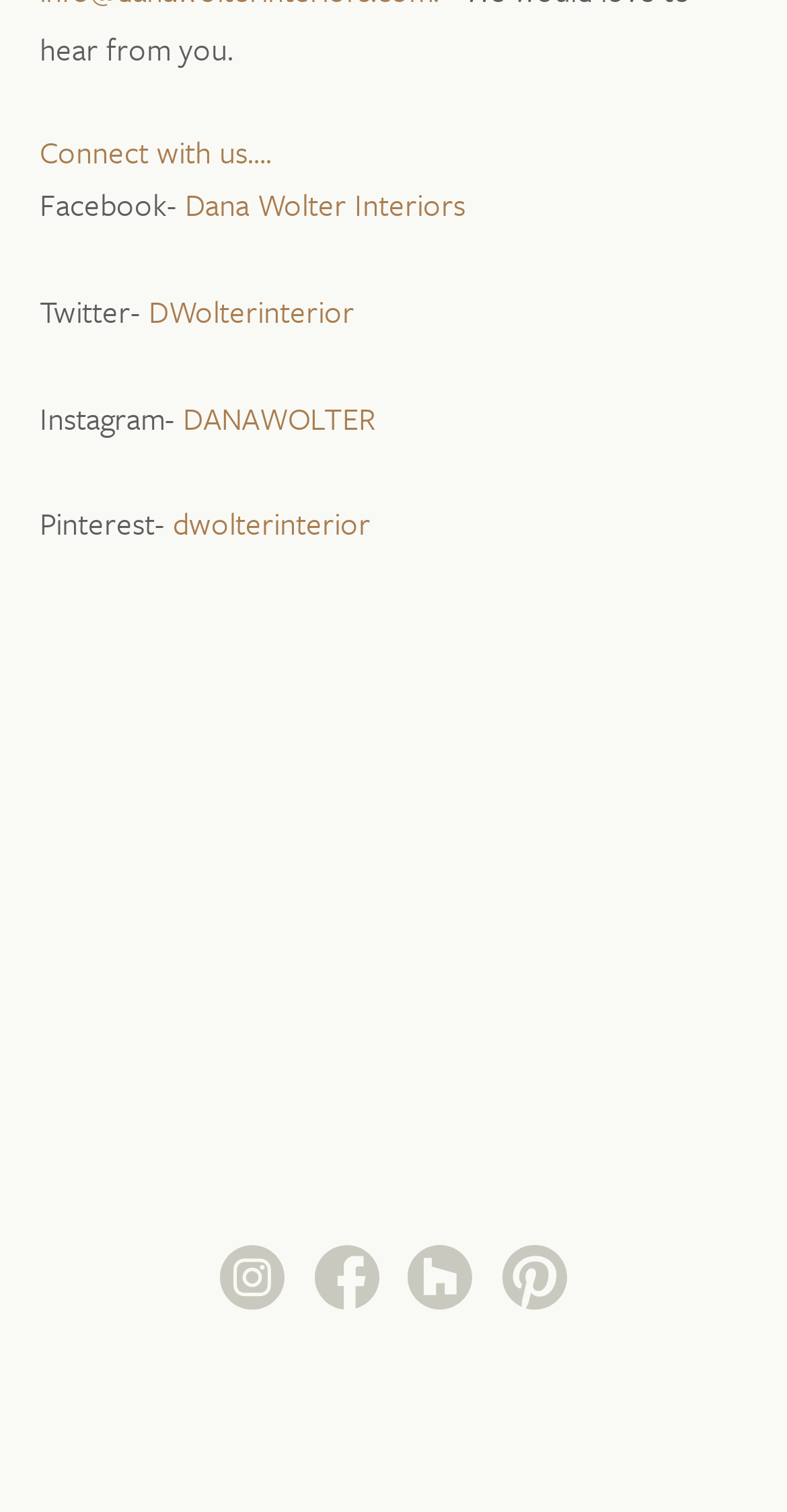Use a single word or phrase to answer the following:
What social media platforms are listed?

Facebook, Twitter, Instagram, Pinterest